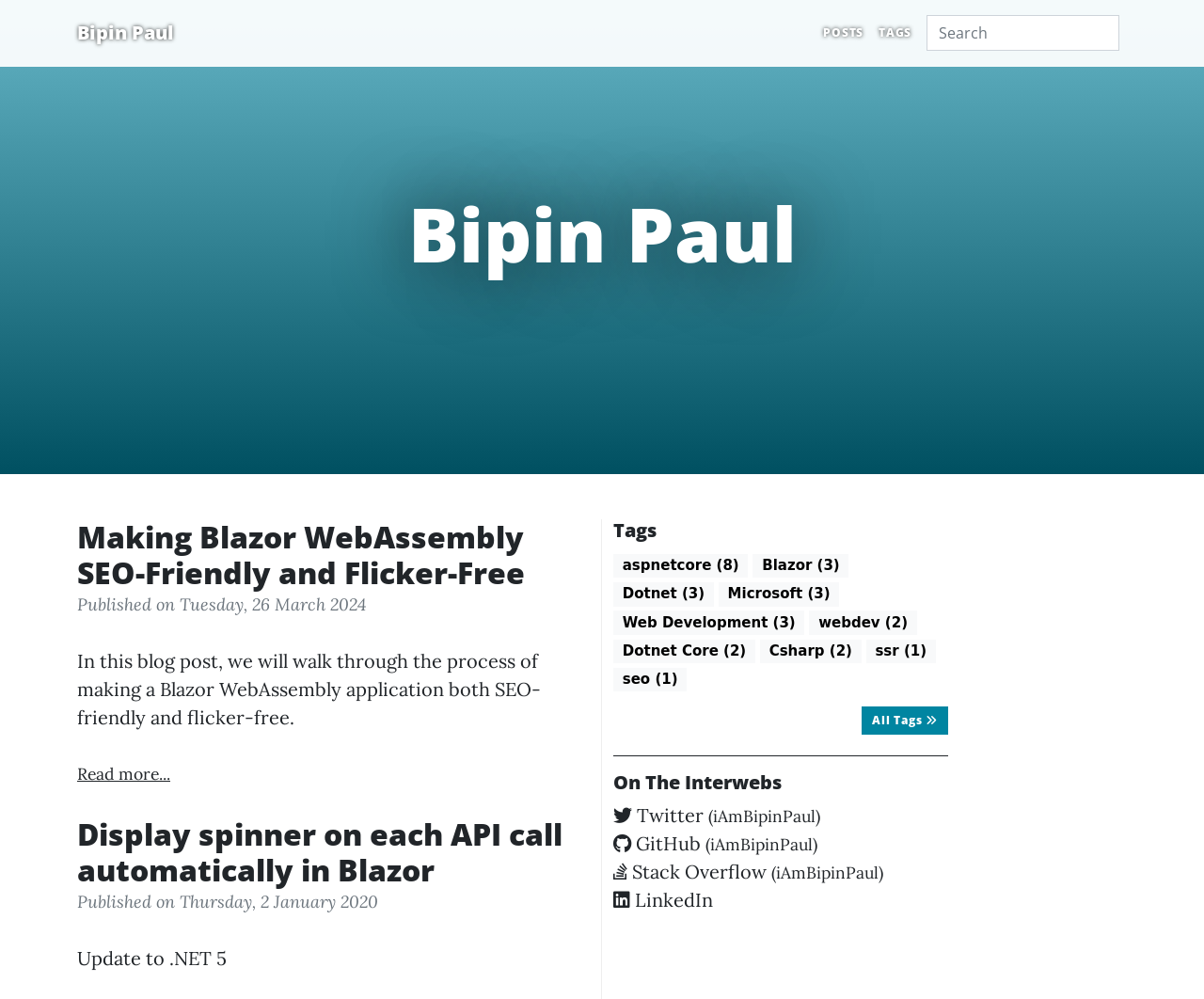Provide the bounding box coordinates of the HTML element this sentence describes: "ssr (1)". The bounding box coordinates consist of four float numbers between 0 and 1, i.e., [left, top, right, bottom].

[0.719, 0.64, 0.777, 0.664]